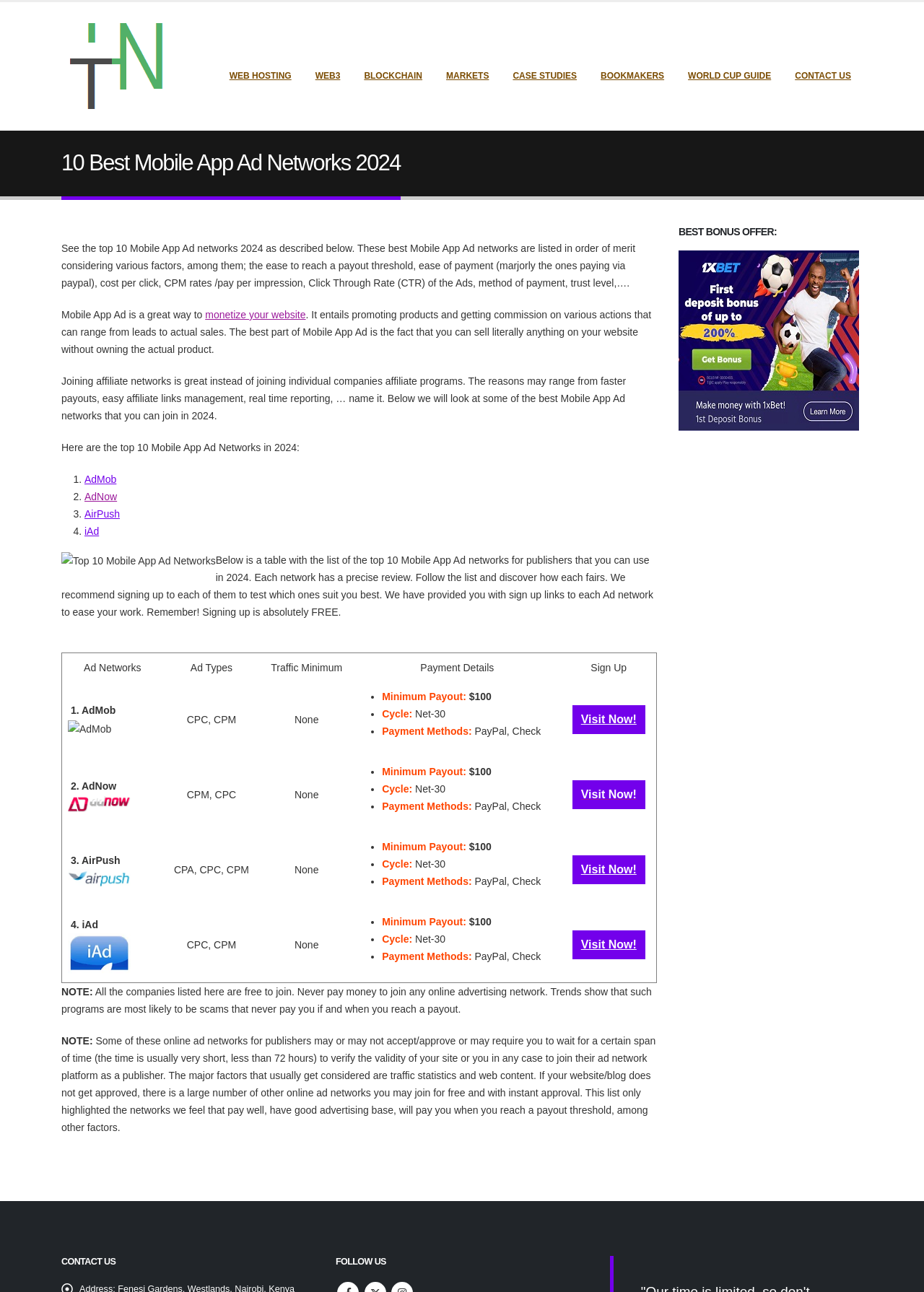Provide a single word or phrase answer to the question: 
How many mobile app ad networks are listed?

10